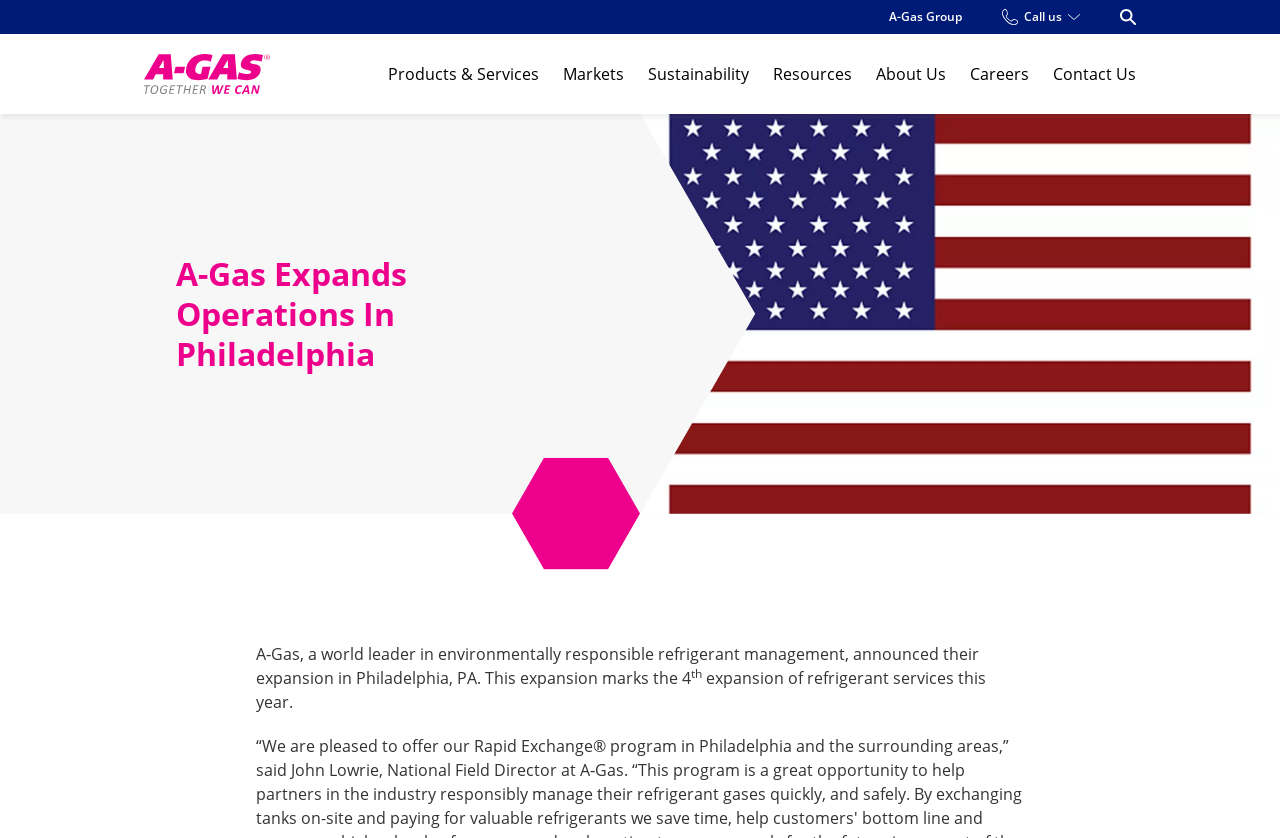Please locate the bounding box coordinates of the element's region that needs to be clicked to follow the instruction: "Call us". The bounding box coordinates should be provided as four float numbers between 0 and 1, i.e., [left, top, right, bottom].

[0.783, 0.01, 0.844, 0.031]